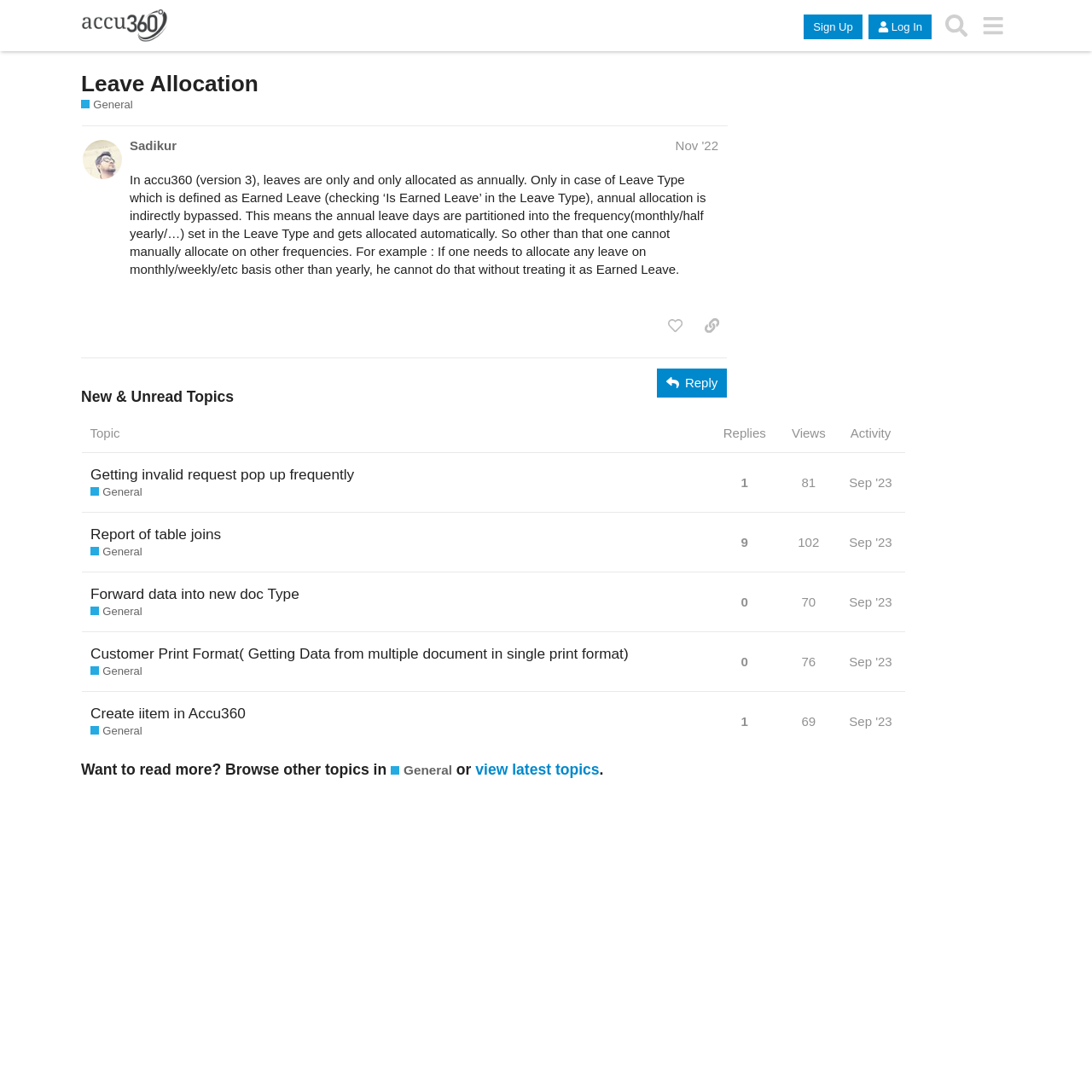What is the frequency of leave allocation in accu360 version 3?
Can you provide a detailed and comprehensive answer to the question?

According to the text in the post by Sadikur, in accu360 version 3, leaves are only and only allocated as annually, unless it's an Earned Leave.